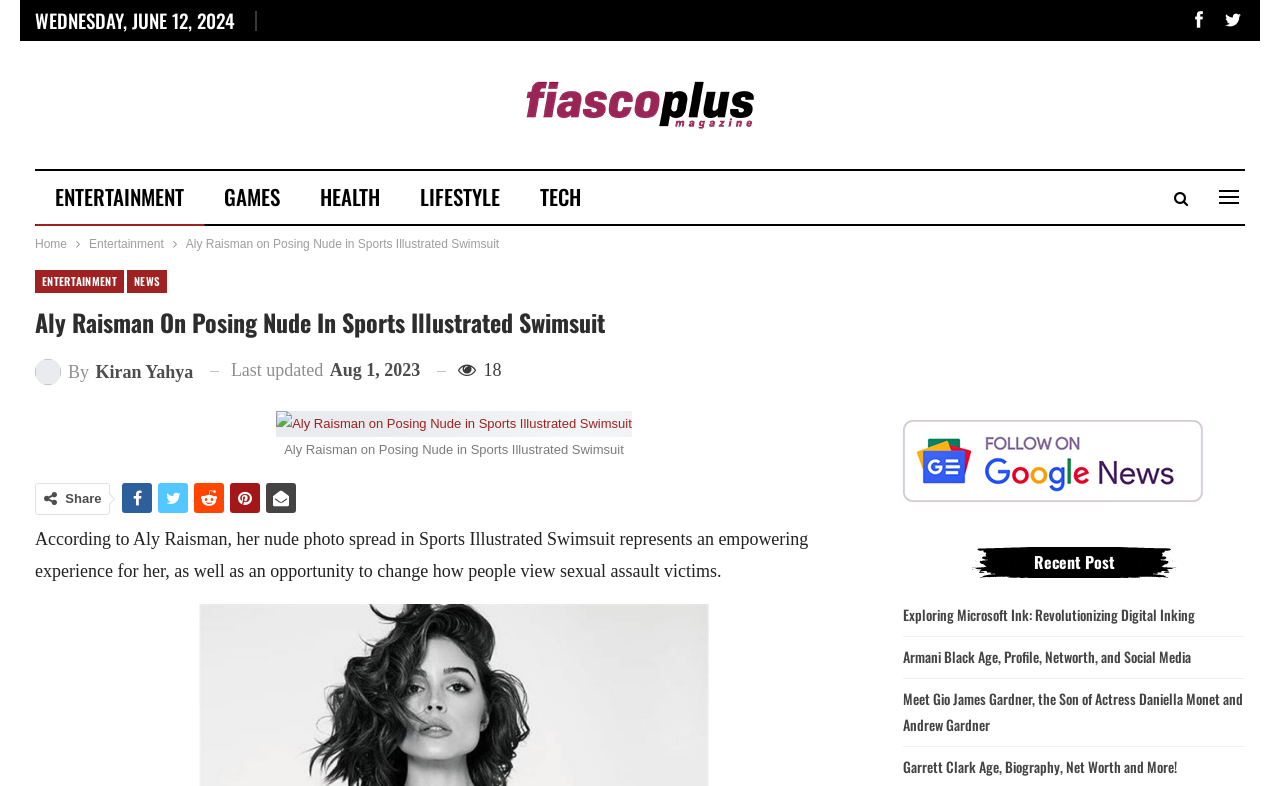Identify the bounding box for the UI element described as: "alt="Fiasco Plus"". Ensure the coordinates are four float numbers between 0 and 1, formatted as [left, top, right, bottom].

[0.41, 0.076, 0.59, 0.17]